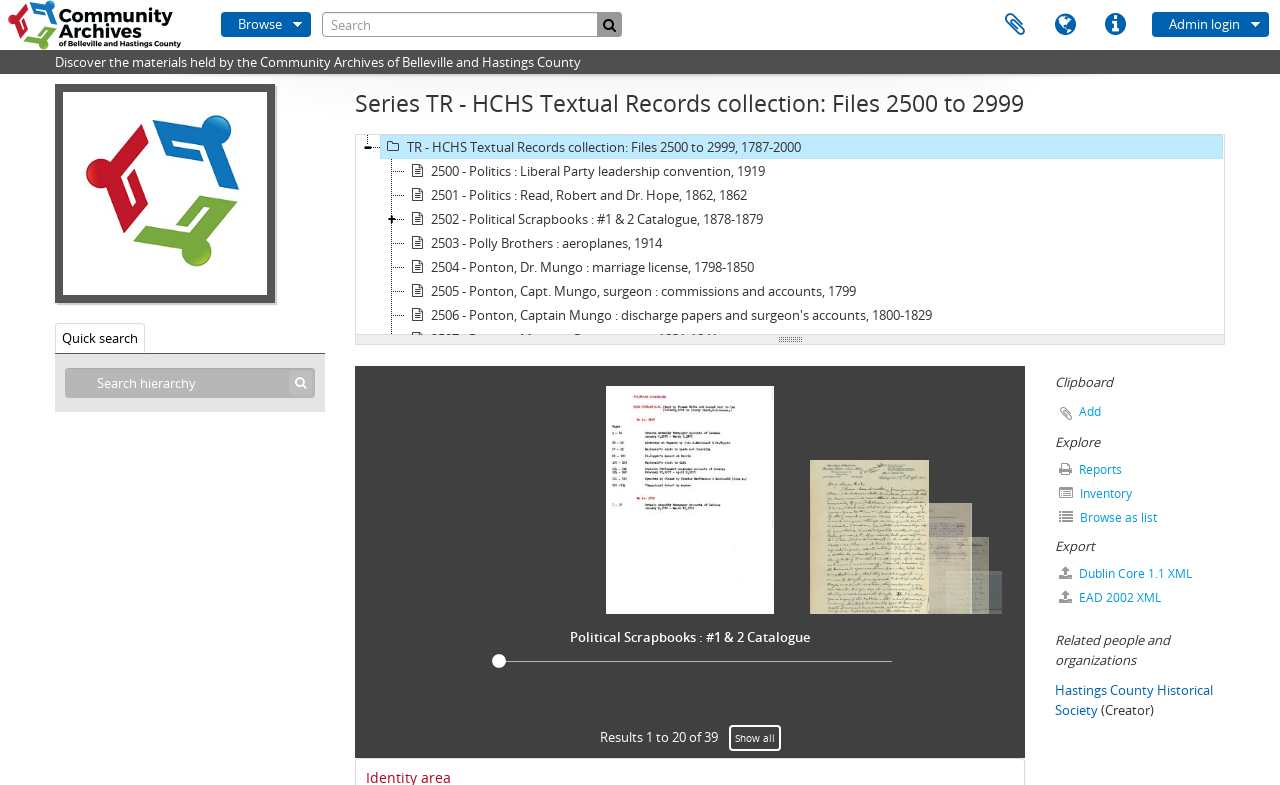Give a comprehensive overview of the webpage, including key elements.

This webpage appears to be a digital archive of historical records, specifically the HCHS Textual Records collection, which contains files from 2500 to 2999. The page is divided into several sections.

At the top, there is a navigation bar with links to "AtoM", "Browse", a search bar, and buttons for "Admin login", "Quick links", "Language", and "Clipboard". Below this, there is a brief introduction to the Community Archives of Belleville and Hastings County, with a link to learn more.

The main content of the page is a hierarchical tree structure, which lists various records and files within the collection. Each item in the tree has a brief description, and some have accompanying images. The records are organized by file number, ranging from 2500 to 2523, and include topics such as politics, Ponton family history, and correspondence.

To the right of the tree structure, there are several images related to the records, including photographs and scans of documents. At the bottom of the page, there is a note indicating that the results shown are only a subset of the total 39 records in the collection, with links to navigate to the next set of results.

Overall, the webpage appears to be a detailed and organized archive of historical records, with a focus on providing access to the contents of the HCHS Textual Records collection.